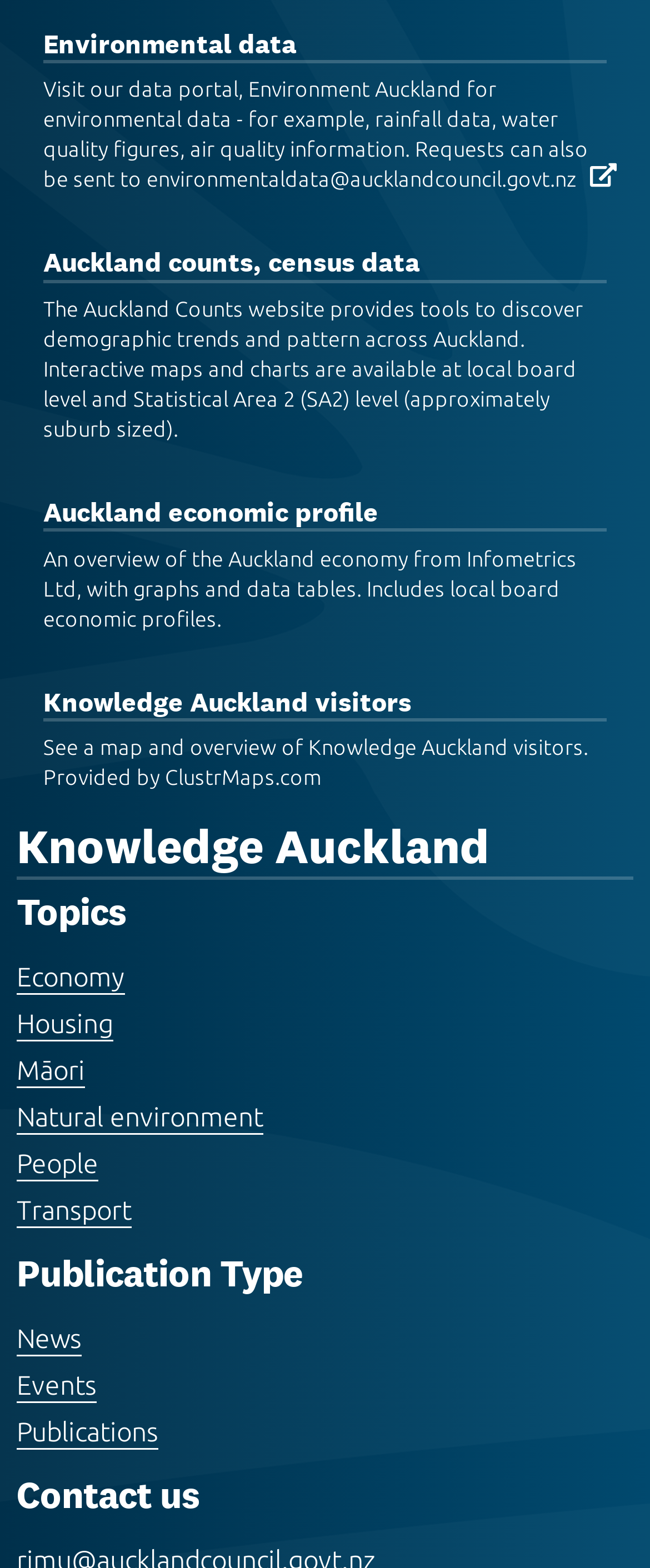Please identify the bounding box coordinates of where to click in order to follow the instruction: "View environmental data".

[0.026, 0.001, 0.974, 0.141]